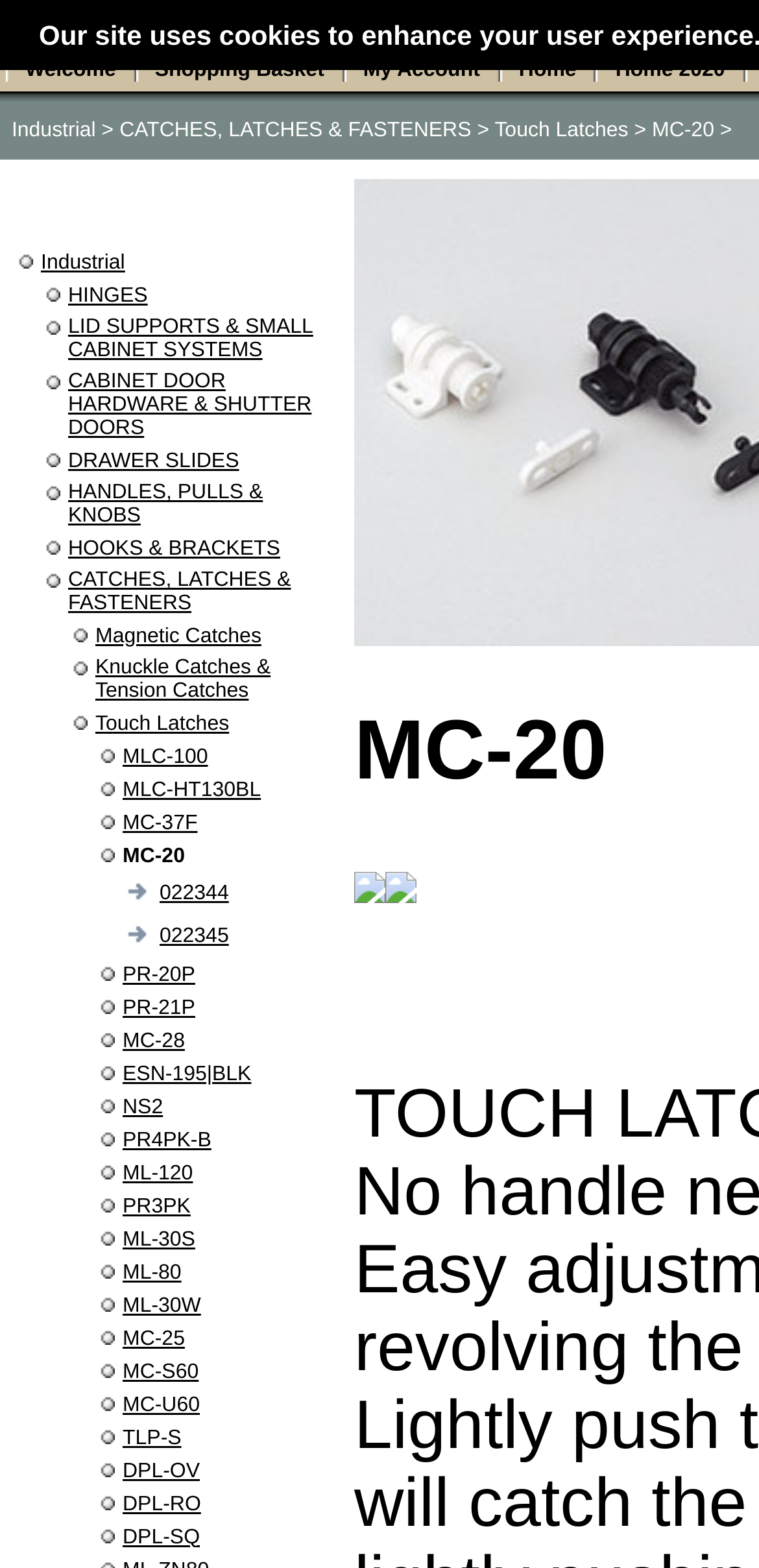What type of products are listed on the website?
Using the image as a reference, answer the question with a short word or phrase.

Hardware products